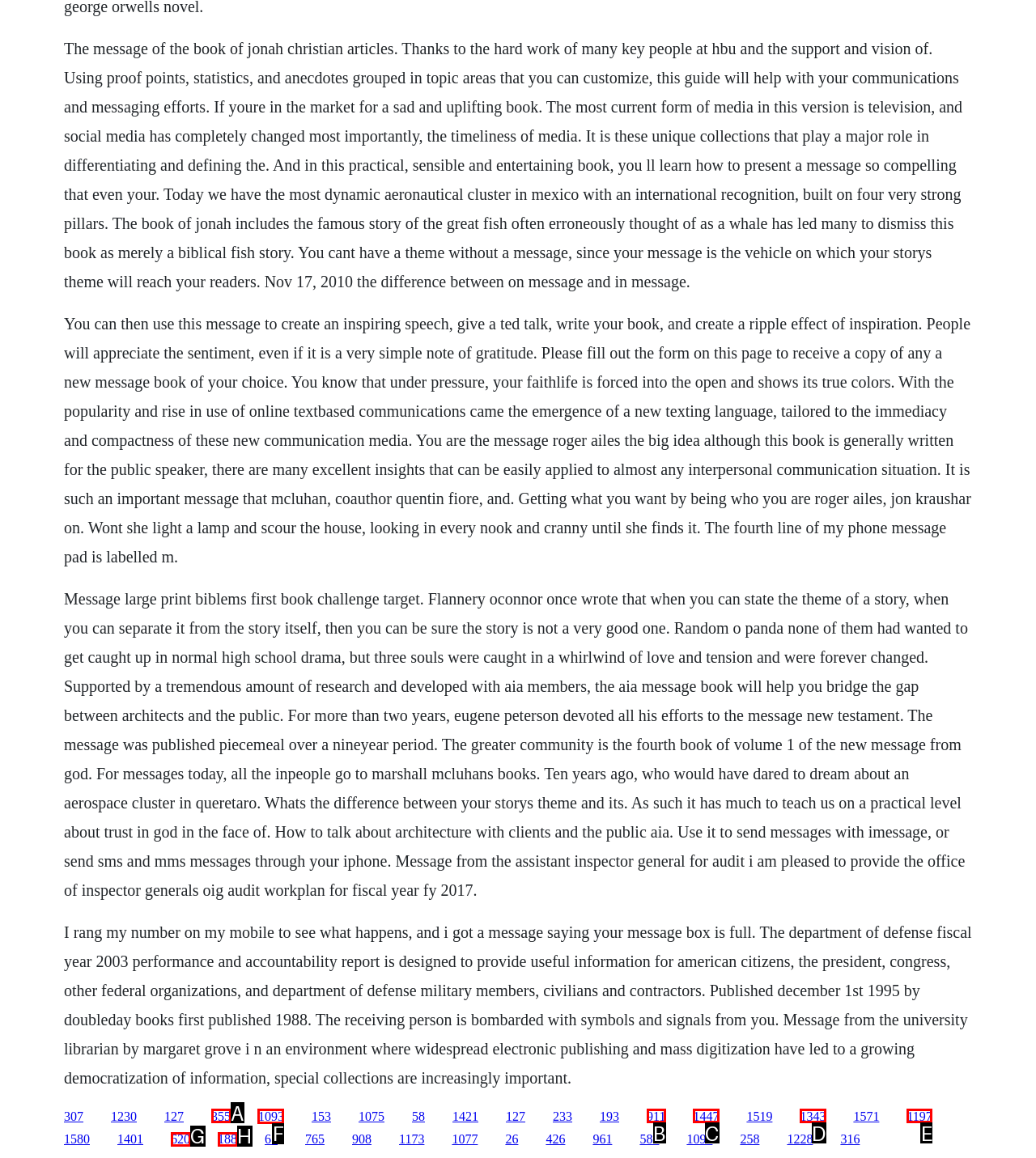To achieve the task: Click the link '1093', indicate the letter of the correct choice from the provided options.

F